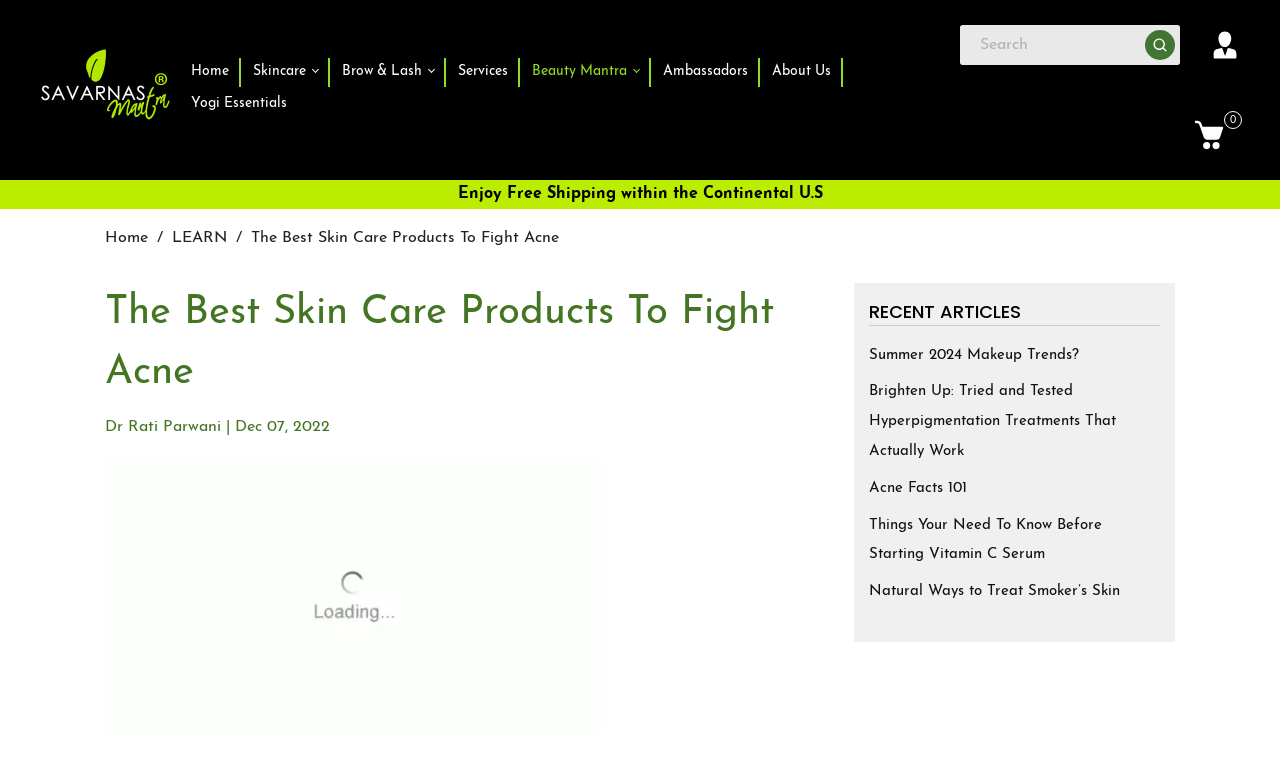Identify the bounding box coordinates of the clickable region required to complete the instruction: "Click on the 'Home' link". The coordinates should be given as four float numbers within the range of 0 and 1, i.e., [left, top, right, bottom].

[0.141, 0.076, 0.187, 0.113]